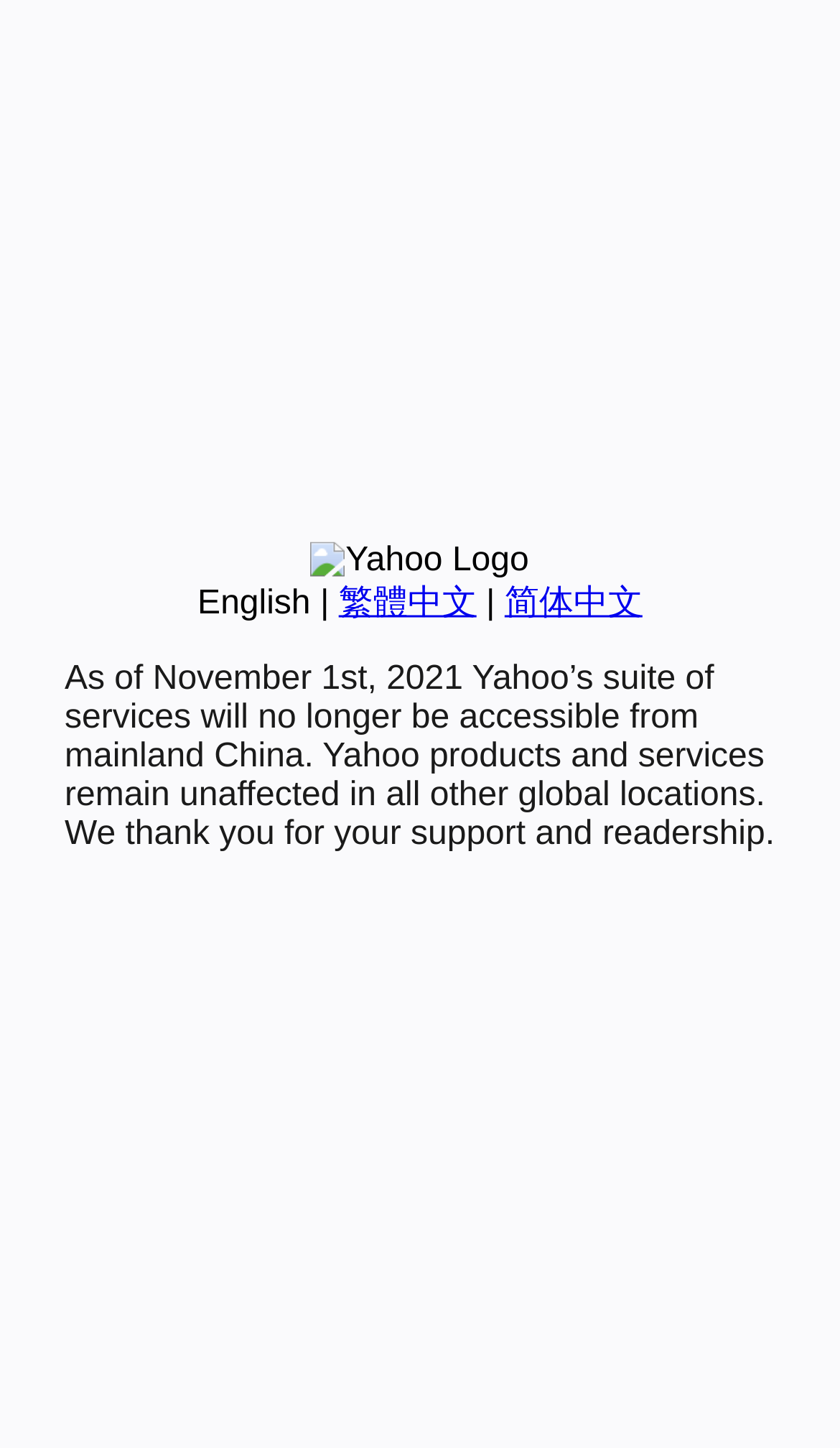Bounding box coordinates are specified in the format (top-left x, top-left y, bottom-right x, bottom-right y). All values are floating point numbers bounded between 0 and 1. Please provide the bounding box coordinate of the region this sentence describes: English

[0.235, 0.404, 0.37, 0.429]